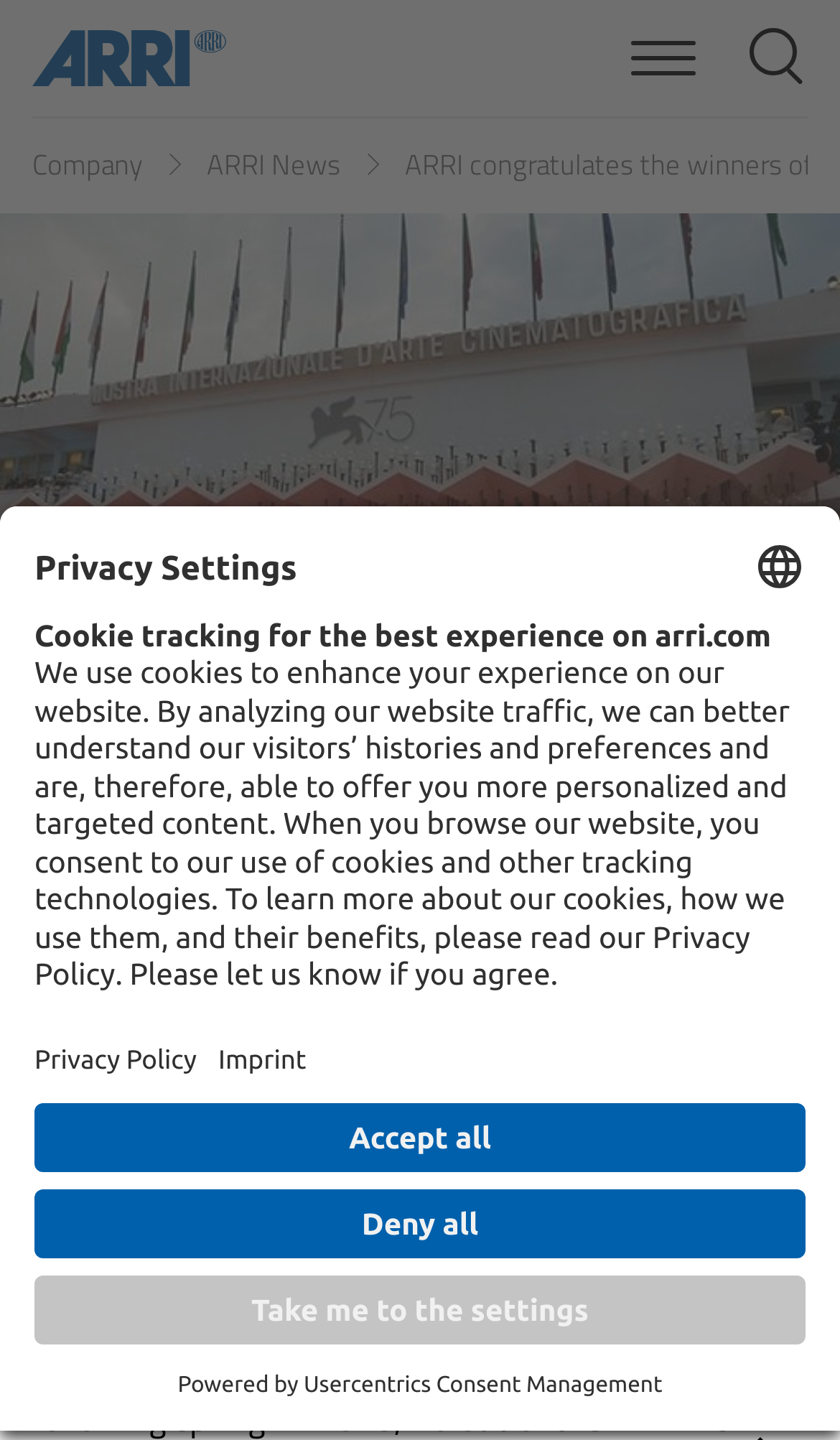What is the name of the company mentioned?
Please utilize the information in the image to give a detailed response to the question.

The company name 'ARRI' is mentioned in the breadcrumb navigation at the top of the webpage, as well as in the main text of the news article.